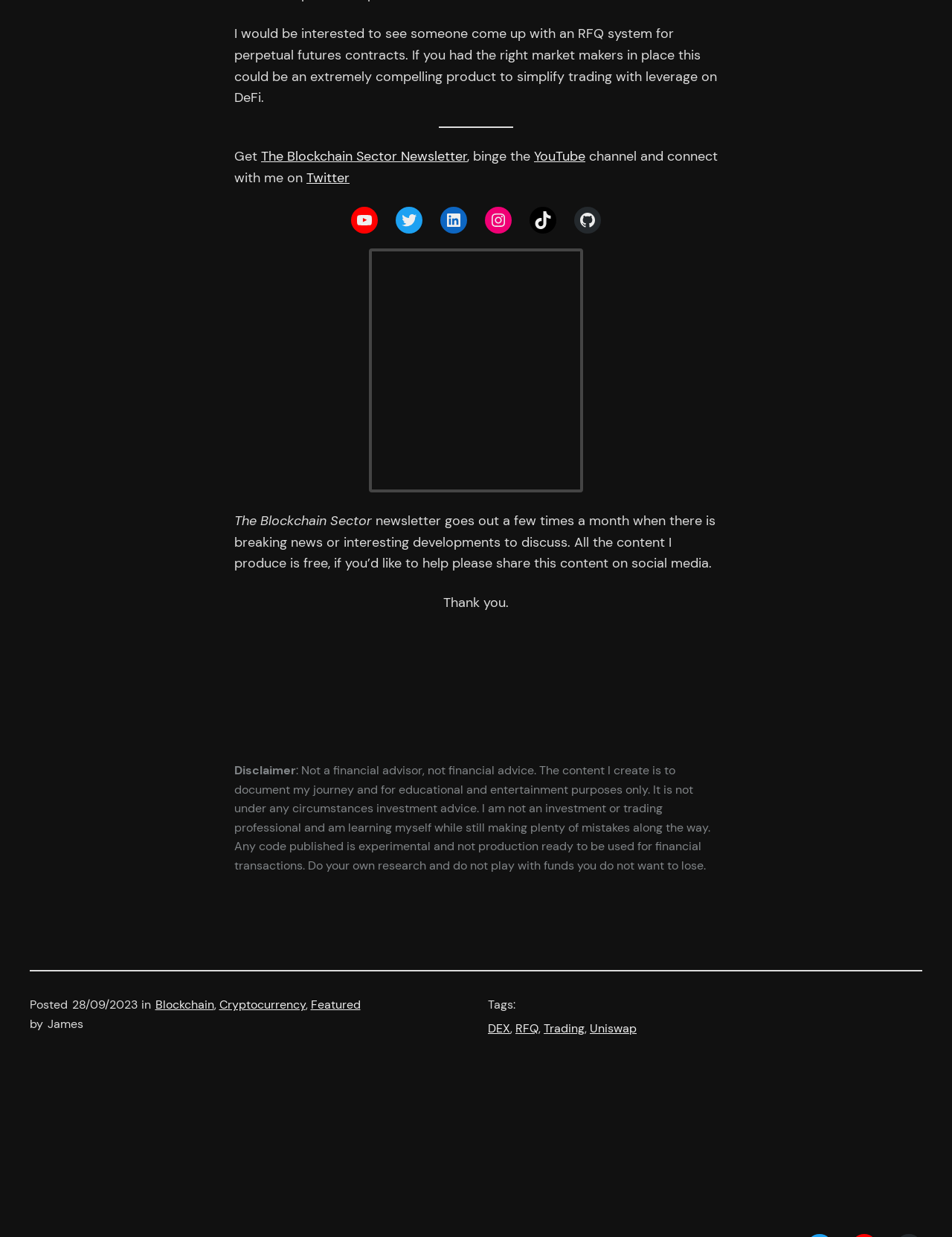What is the date of the post?
Based on the visual content, answer with a single word or a brief phrase.

28/09/2023